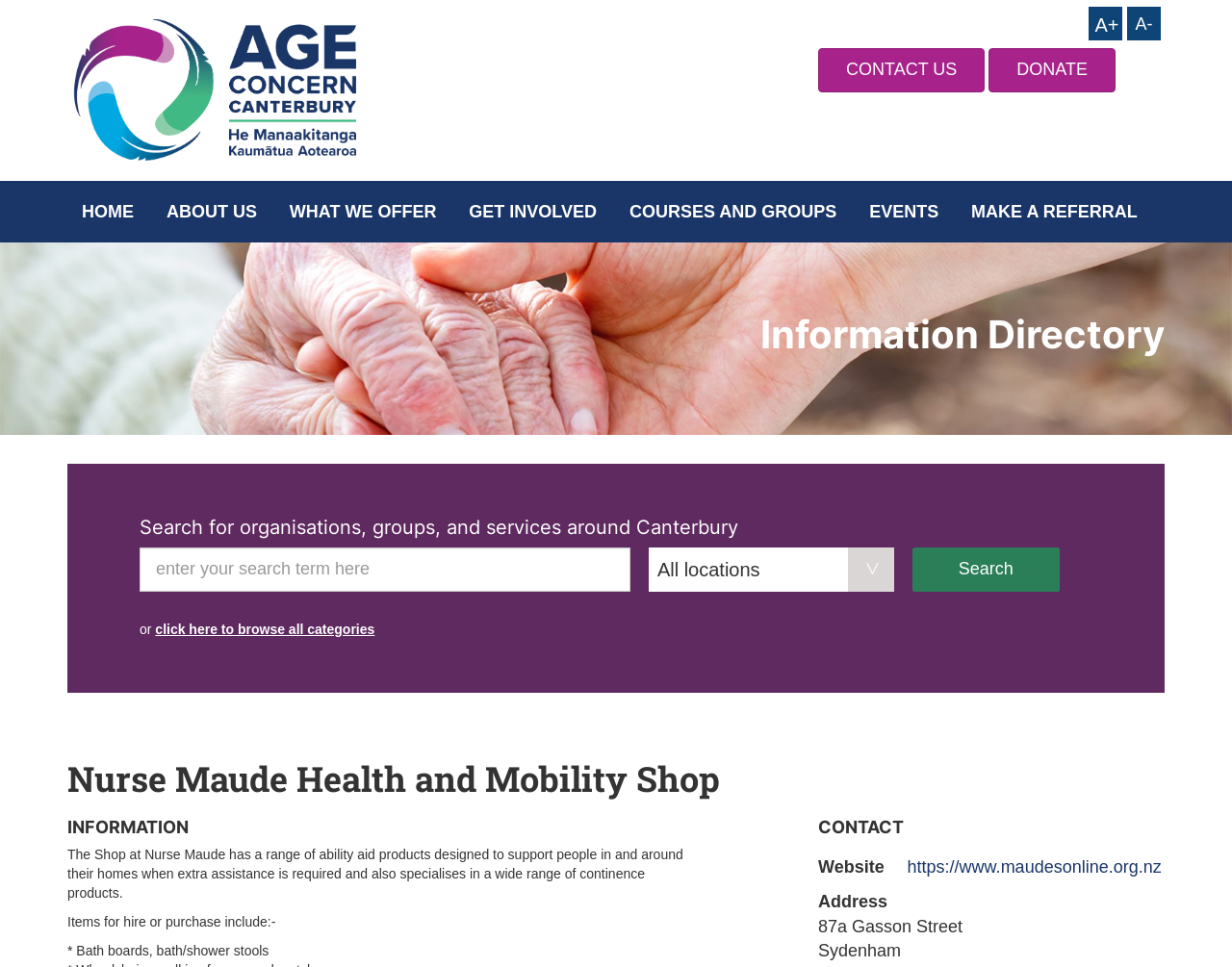Specify the bounding box coordinates of the area that needs to be clicked to achieve the following instruction: "Search for organisations, groups, and services around Canterbury".

[0.113, 0.566, 0.512, 0.612]